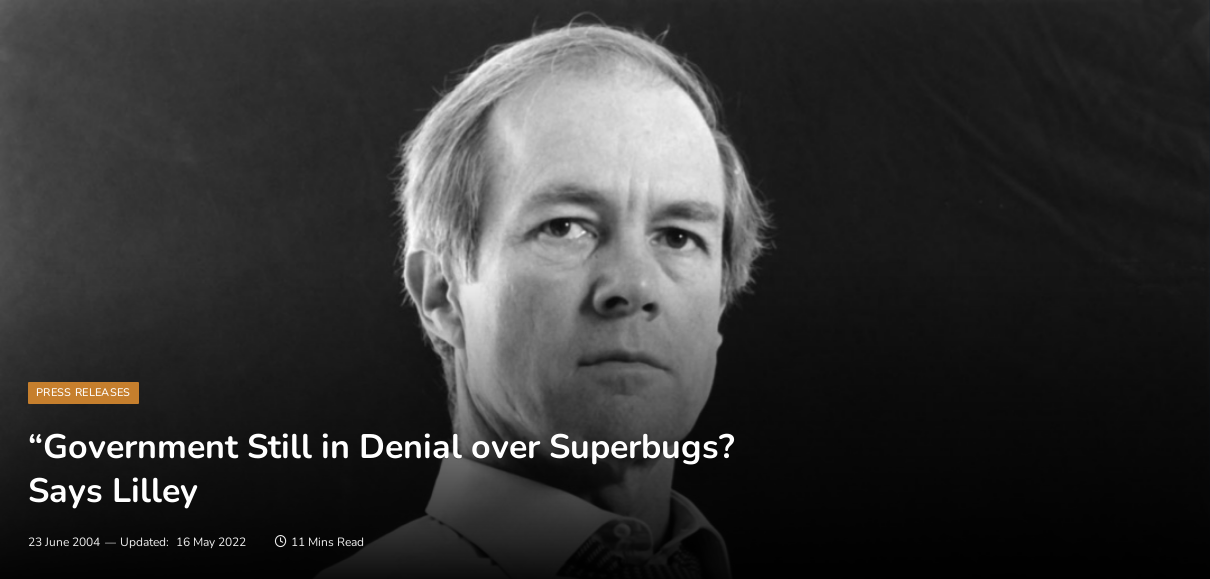Who is the person in the portrait?
Use the information from the image to give a detailed answer to the question.

The image features a black-and-white profile portrait of a person, and the accompanying text mentions 'Says Lilley', indicating that the person in the portrait is Peter Lilley, a Member of Parliament.